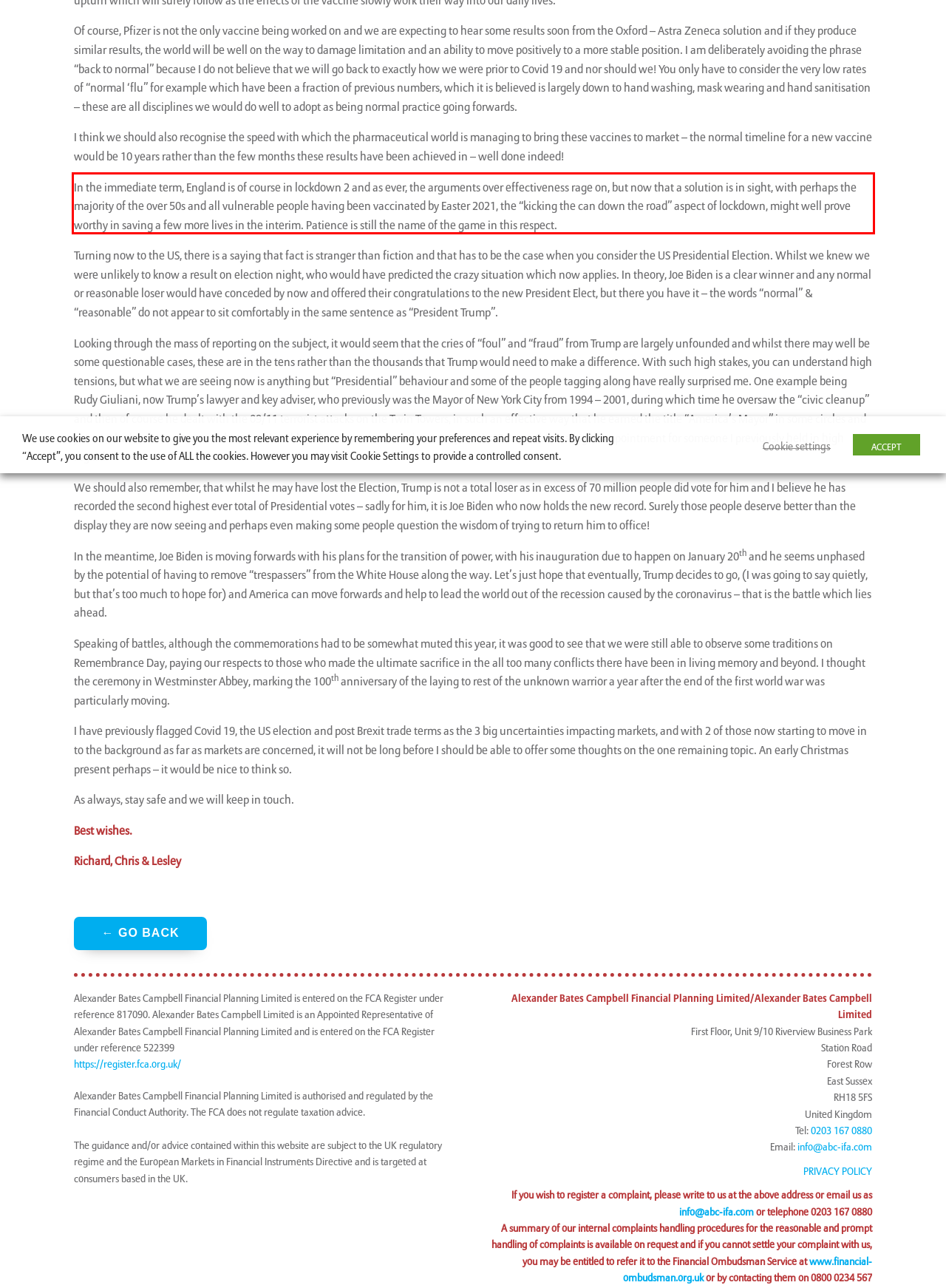Within the screenshot of the webpage, locate the red bounding box and use OCR to identify and provide the text content inside it.

In the immediate term, England is of course in lockdown 2 and as ever, the arguments over effectiveness rage on, but now that a solution is in sight, with perhaps the majority of the over 50s and all vulnerable people having been vaccinated by Easter 2021, the “kicking the can down the road” aspect of lockdown, might well prove worthy in saving a few more lives in the interim. Patience is still the name of the game in this respect.